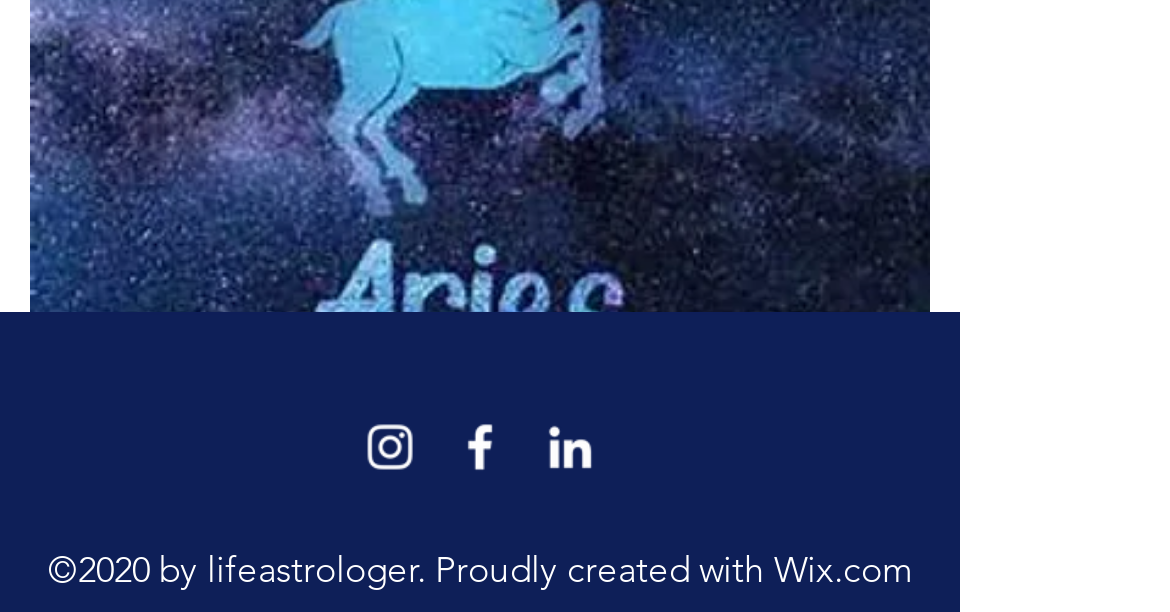What is the name of the website owner?
Examine the webpage screenshot and provide an in-depth answer to the question.

In the StaticText element with the text '©2020 by lifeastrologer. Proudly created with Wix.com', I found the mention of 'lifeastrologer', which is the name of the website owner.